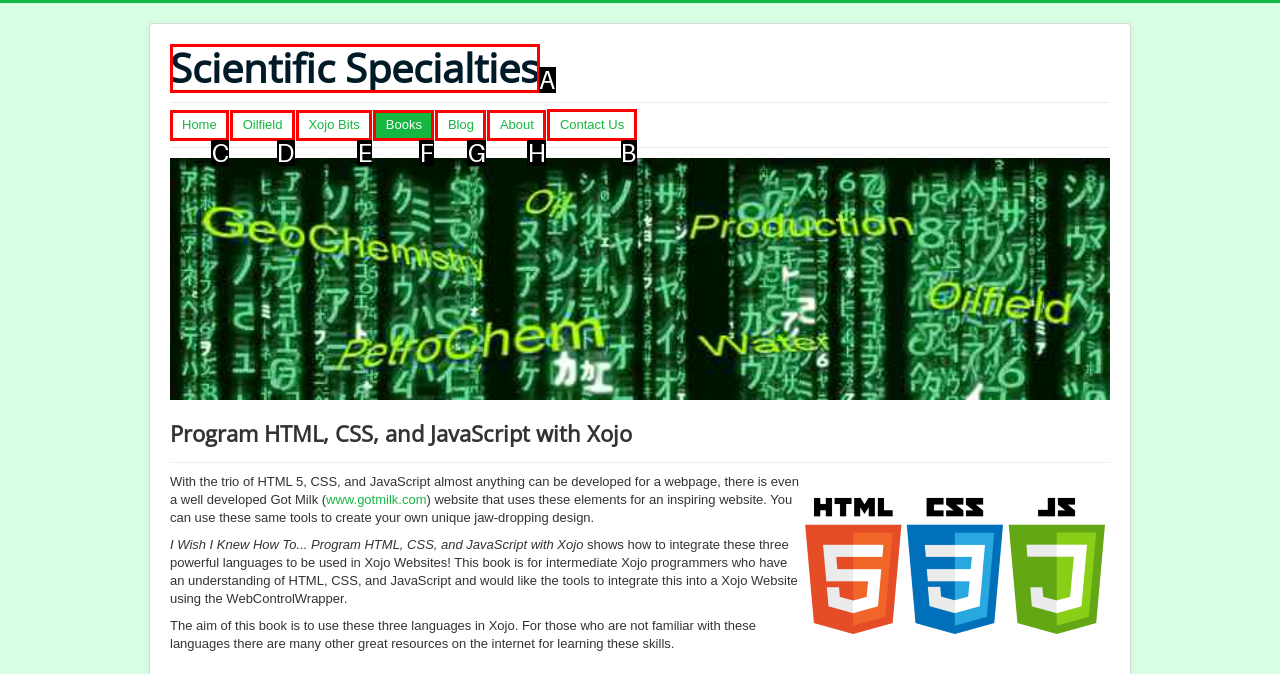Point out the letter of the HTML element you should click on to execute the task: Contact Us
Reply with the letter from the given options.

B